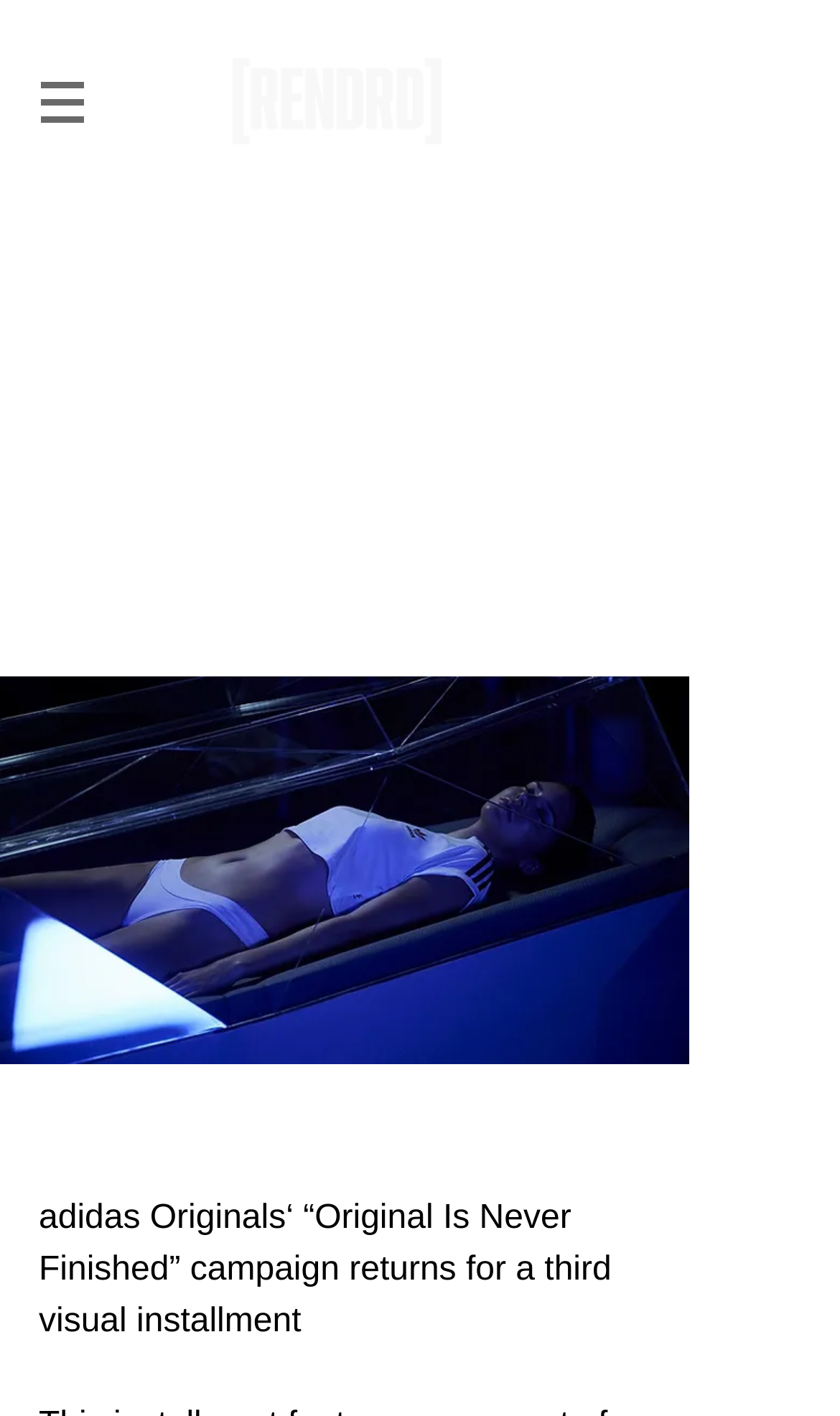What is the position of the navigation button?
Please provide a single word or phrase based on the screenshot.

Top-left